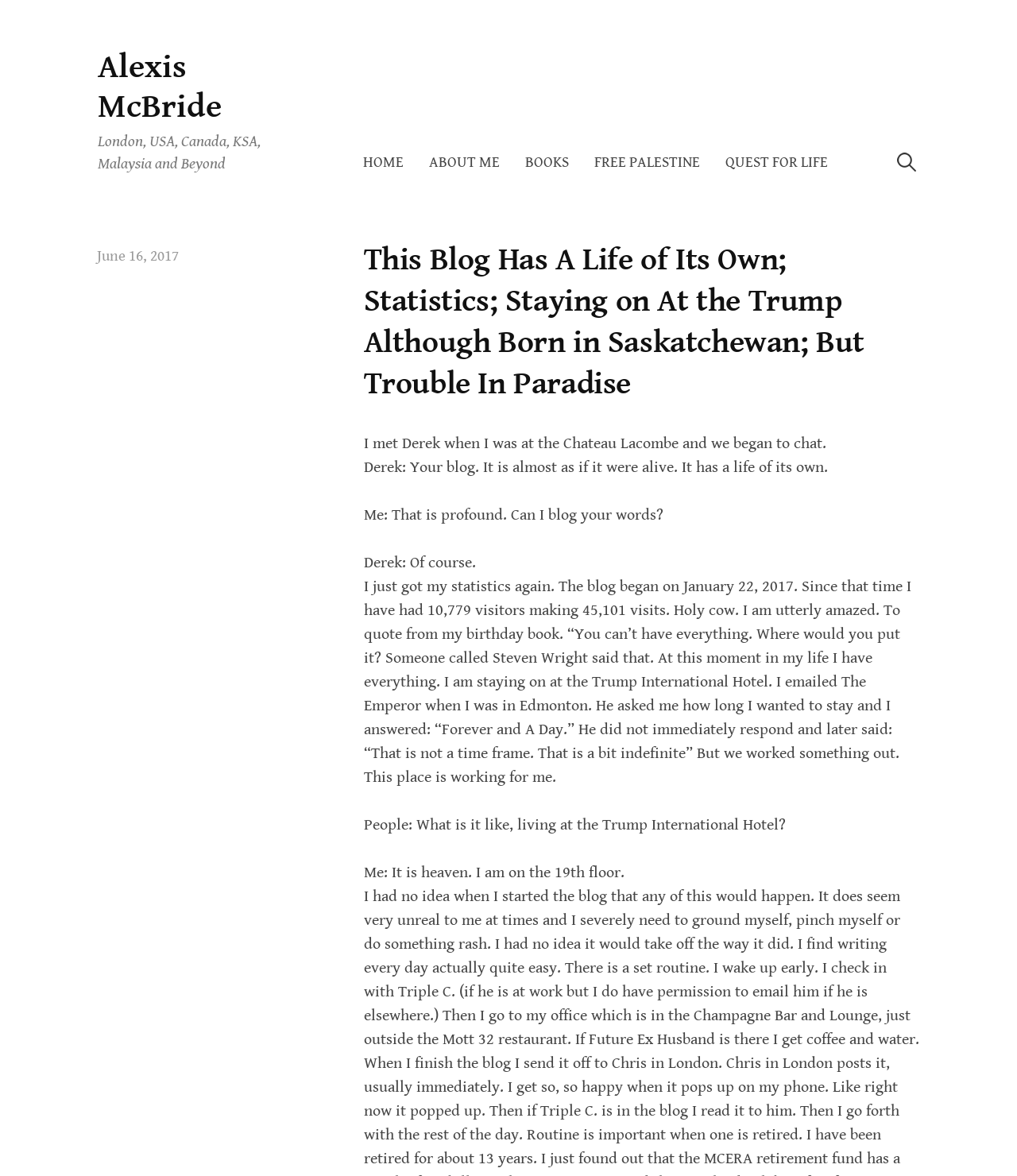From the given element description: "Home", find the bounding box for the UI element. Provide the coordinates as four float numbers between 0 and 1, in the order [left, top, right, bottom].

[0.357, 0.121, 0.41, 0.156]